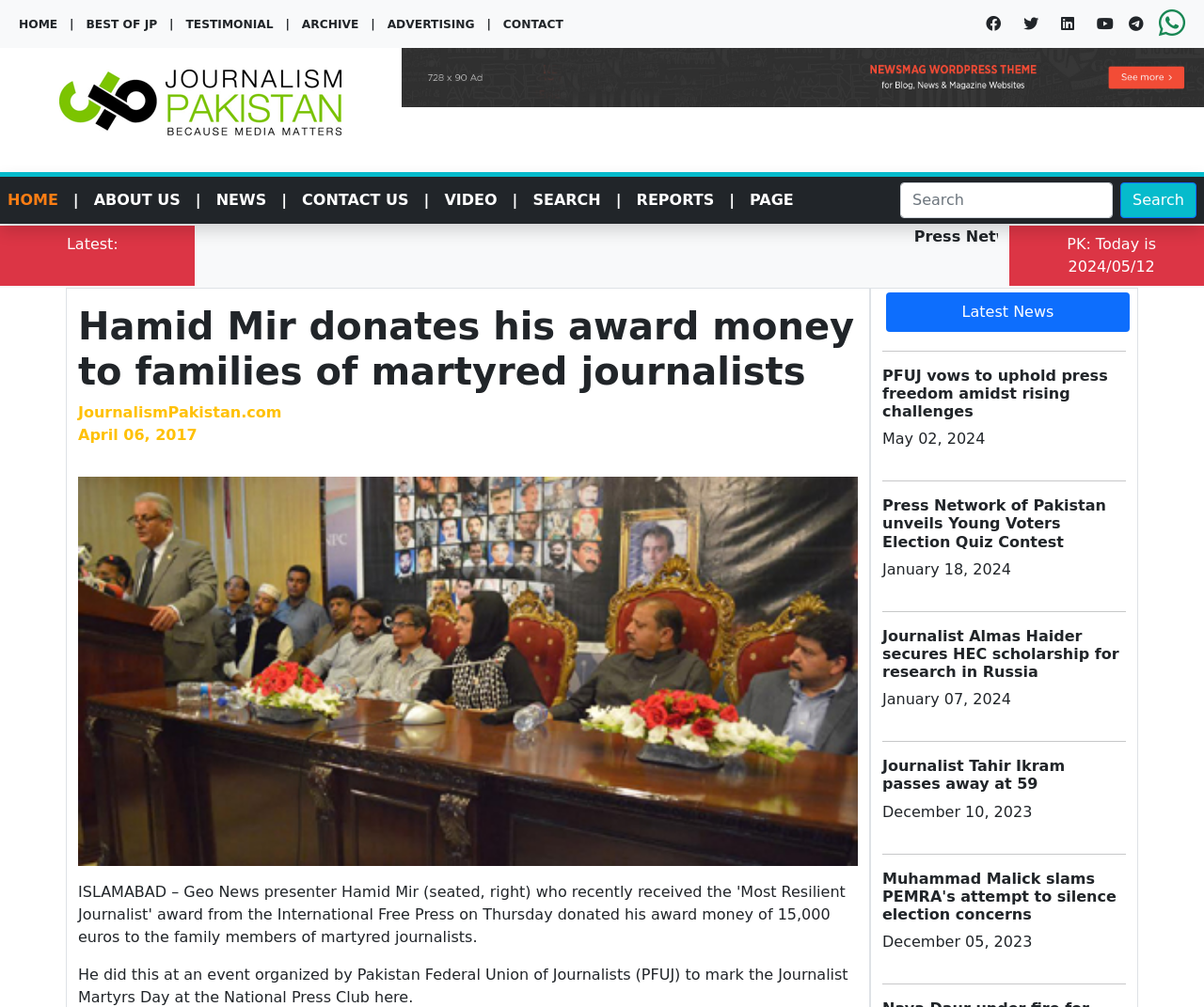Determine the bounding box for the UI element that matches this description: "|".

[0.228, 0.176, 0.245, 0.222]